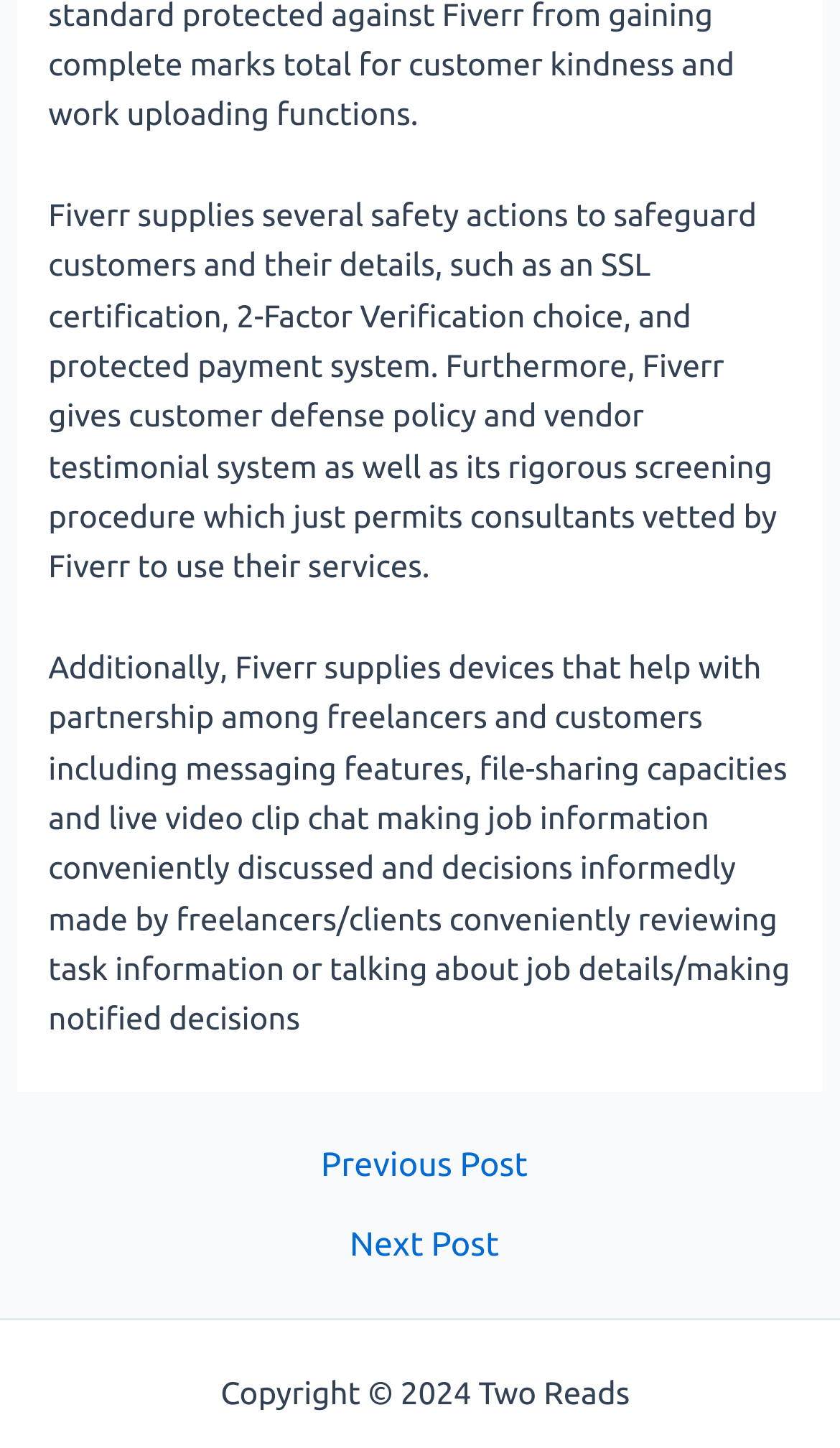Based on the image, please elaborate on the answer to the following question:
What is the purpose of Fiverr's messaging features?

As mentioned in the StaticText element with bounding box coordinates [0.058, 0.448, 0.94, 0.716], Fiverr supplies devices that help with partnership among freelancers and customers, including messaging features, which enable freelancers and clients to conveniently discuss job details.